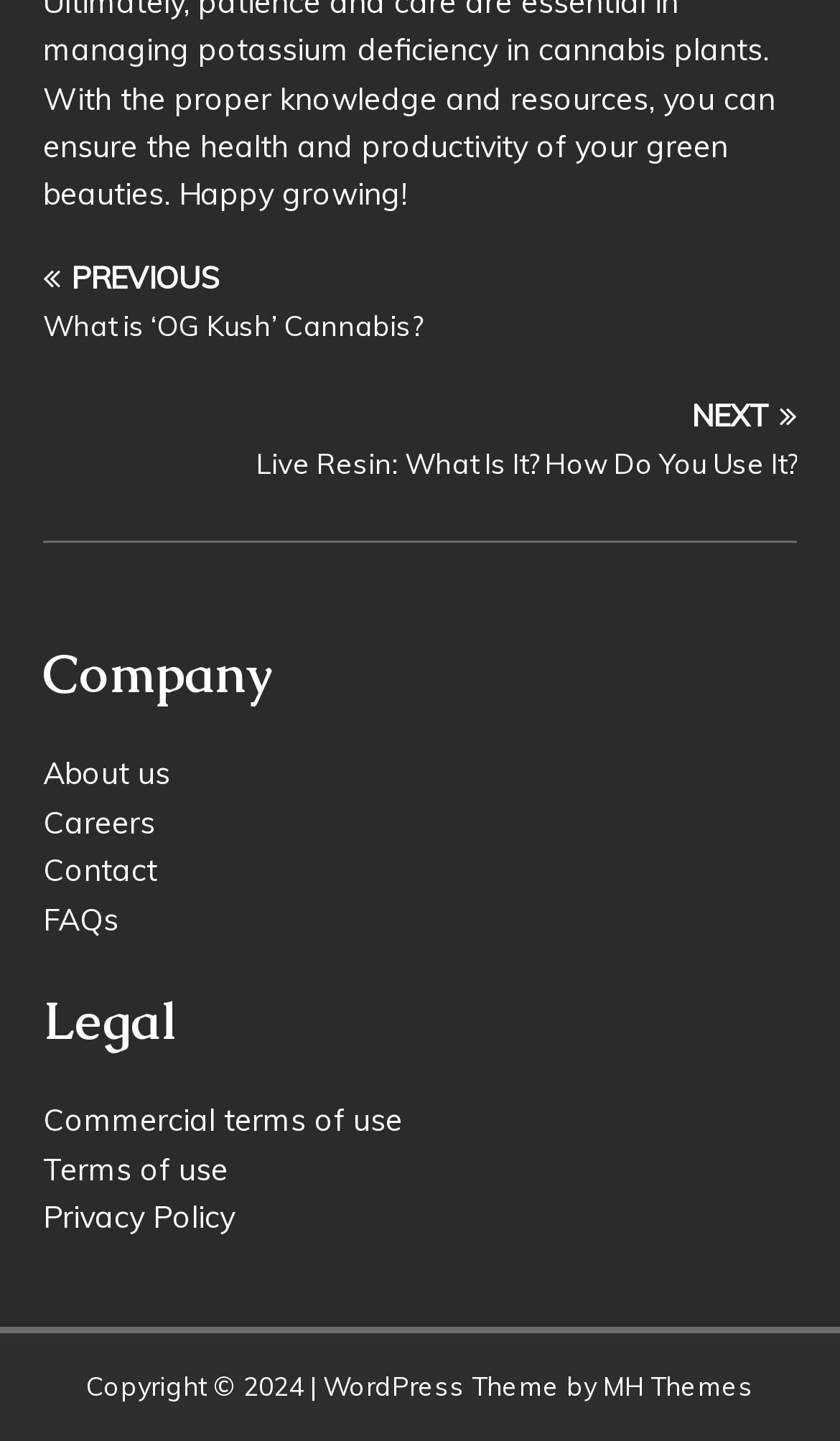Please identify the bounding box coordinates of the clickable area that will fulfill the following instruction: "go to previous article". The coordinates should be in the format of four float numbers between 0 and 1, i.e., [left, top, right, bottom].

[0.051, 0.182, 0.949, 0.241]